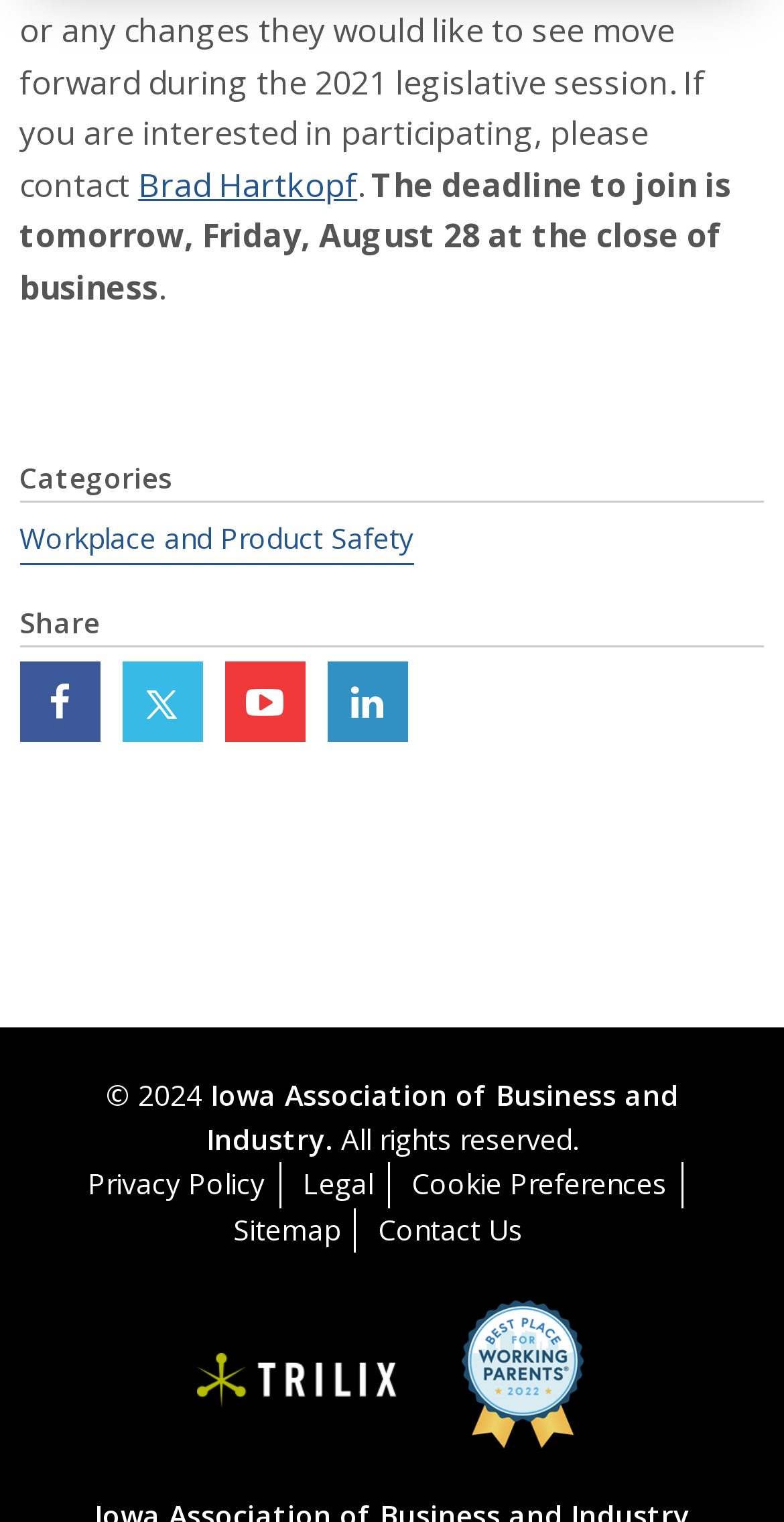What is the deadline to join?
Refer to the image and offer an in-depth and detailed answer to the question.

The deadline to join is mentioned in the StaticText element with ID 203, which is 'The deadline to join is tomorrow, Friday, August 28 at the close of business'.